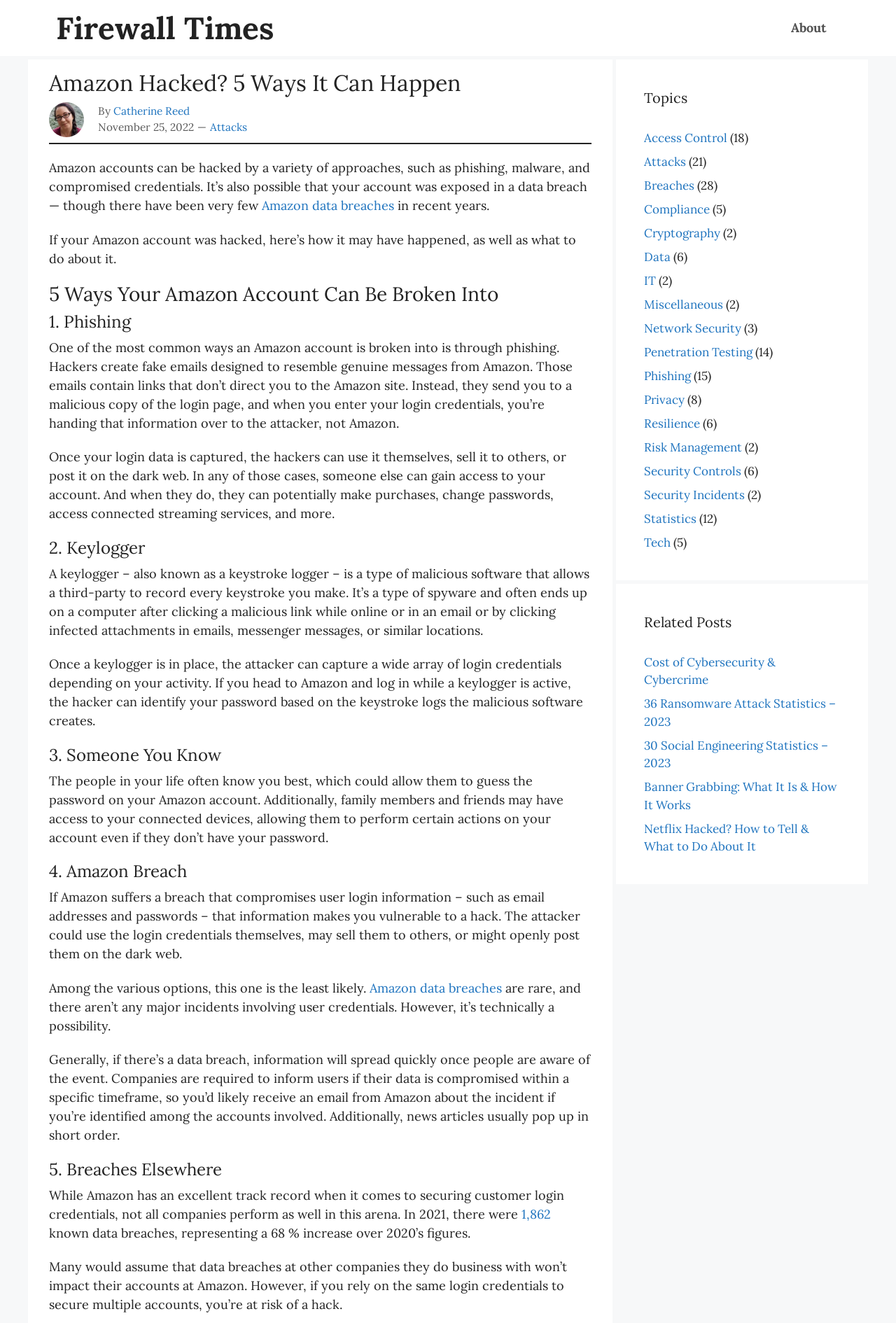What can happen if you rely on the same login credentials to secure multiple accounts?
Answer the question with just one word or phrase using the image.

You're at risk of a hack